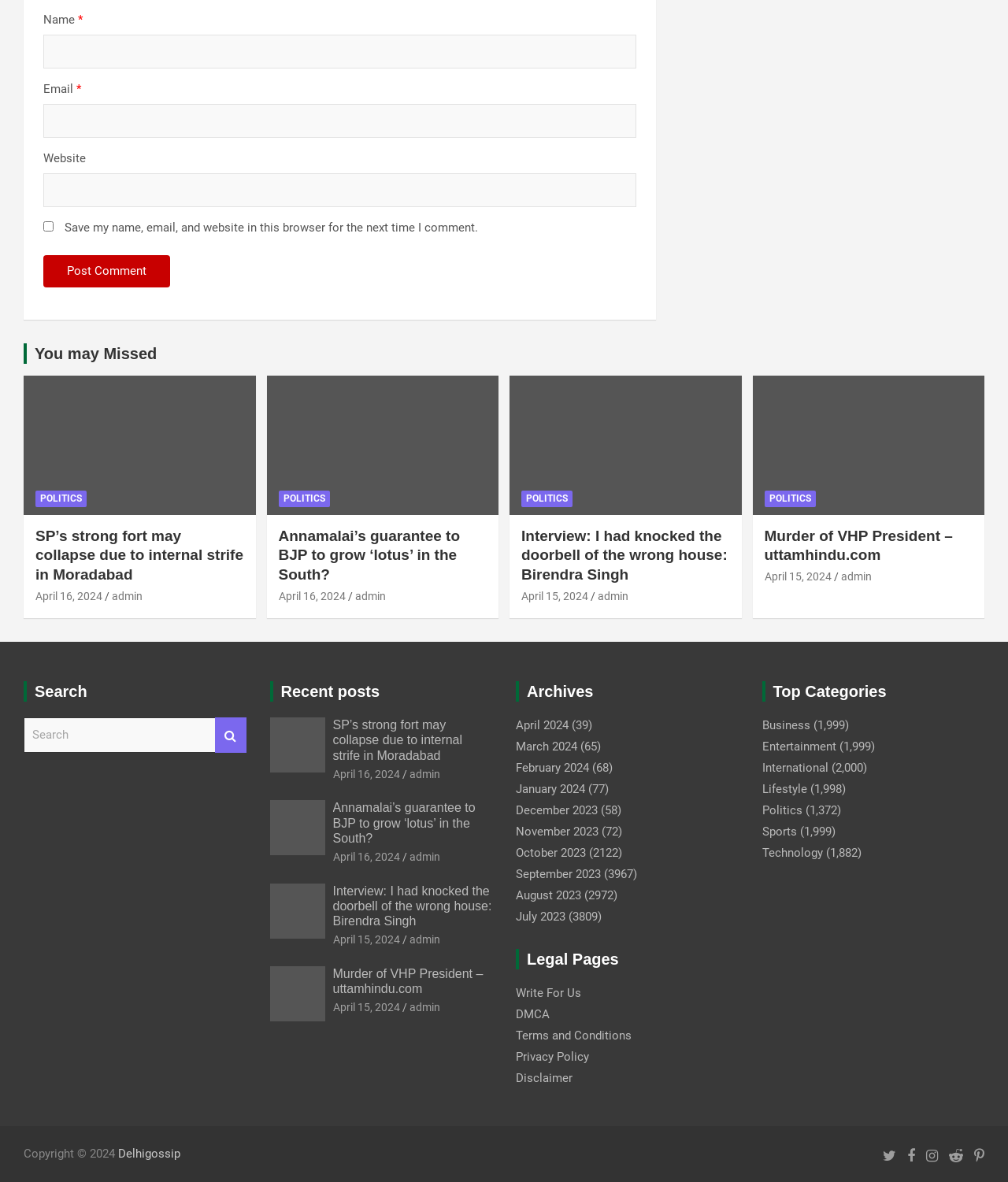Bounding box coordinates must be specified in the format (top-left x, top-left y, bottom-right x, bottom-right y). All values should be floating point numbers between 0 and 1. What are the bounding box coordinates of the UI element described as: Home

None